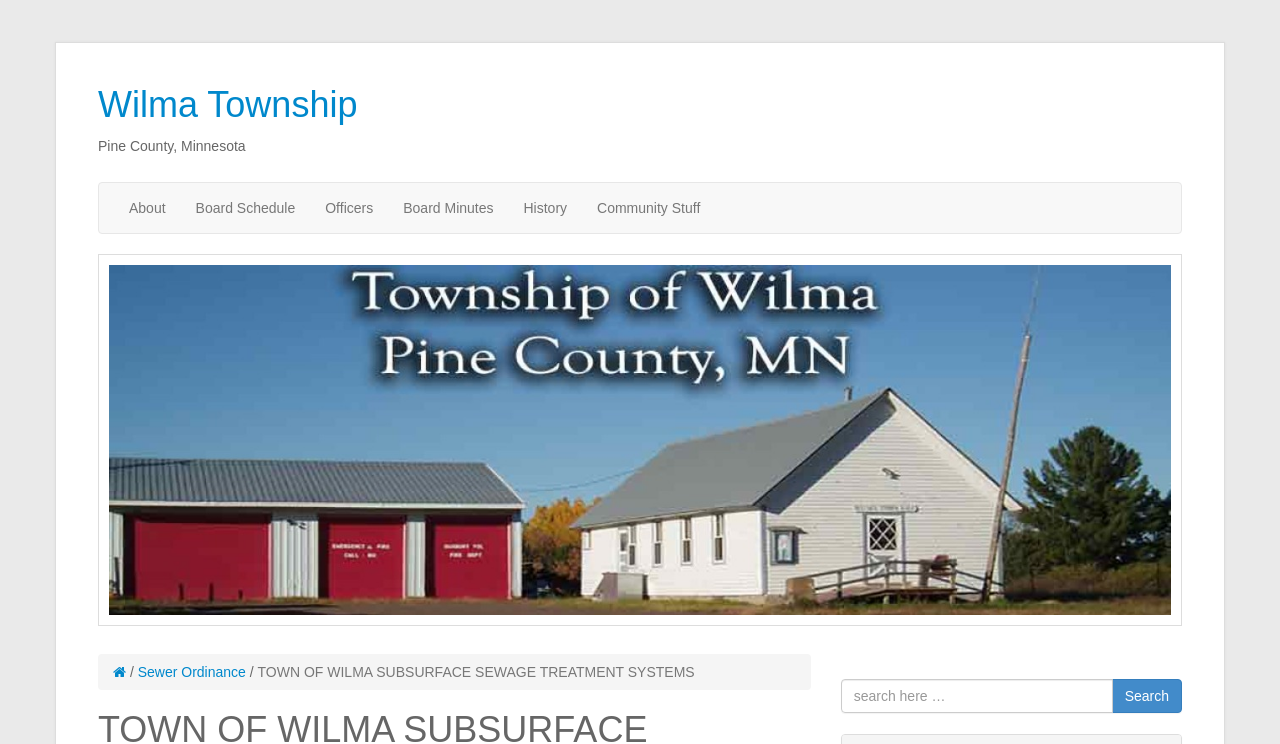What is the name of the township?
Provide a comprehensive and detailed answer to the question.

The name of the township can be found in the heading element at the top of the webpage, which reads 'Wilma Township'.